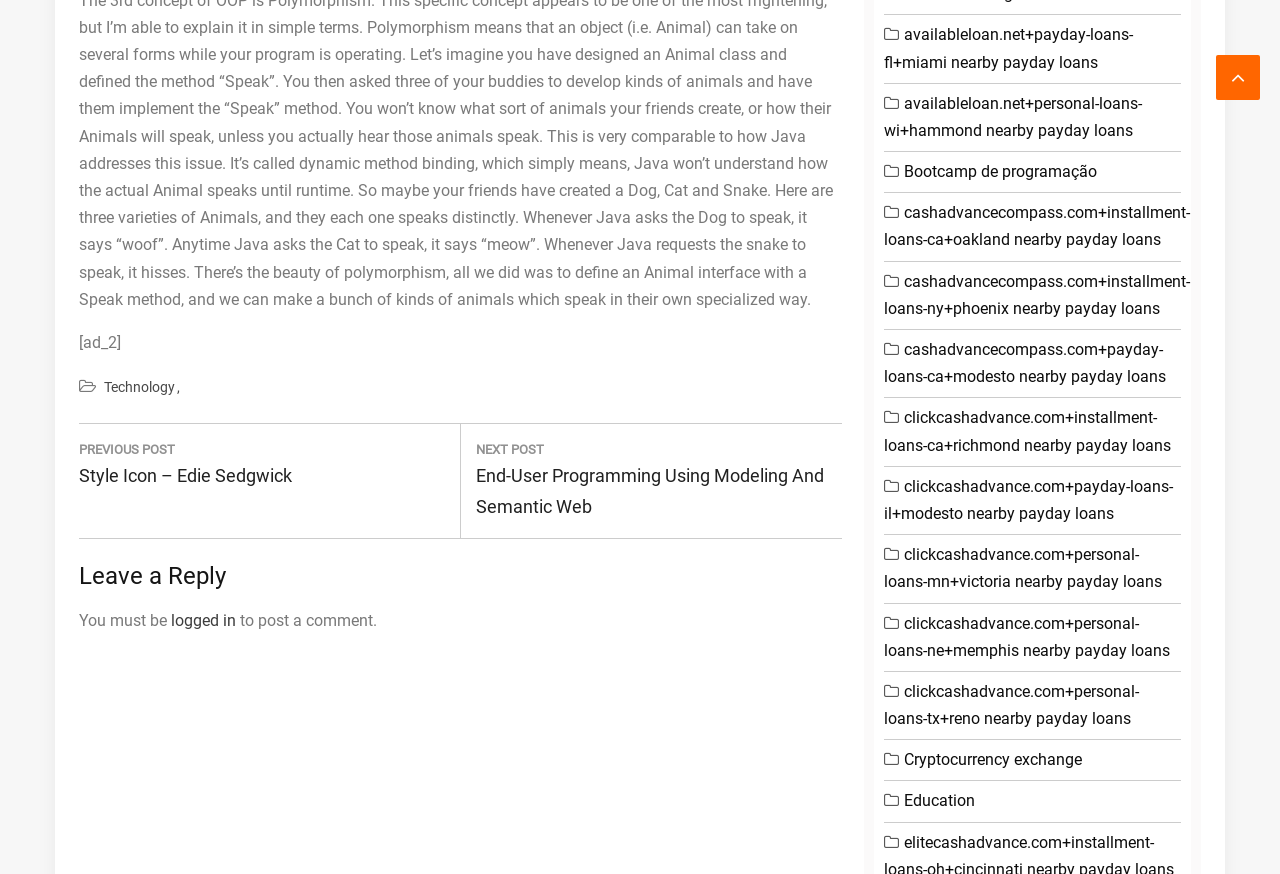What is the icon located at the top-right corner?
Answer with a single word or phrase by referring to the visual content.

Unknown